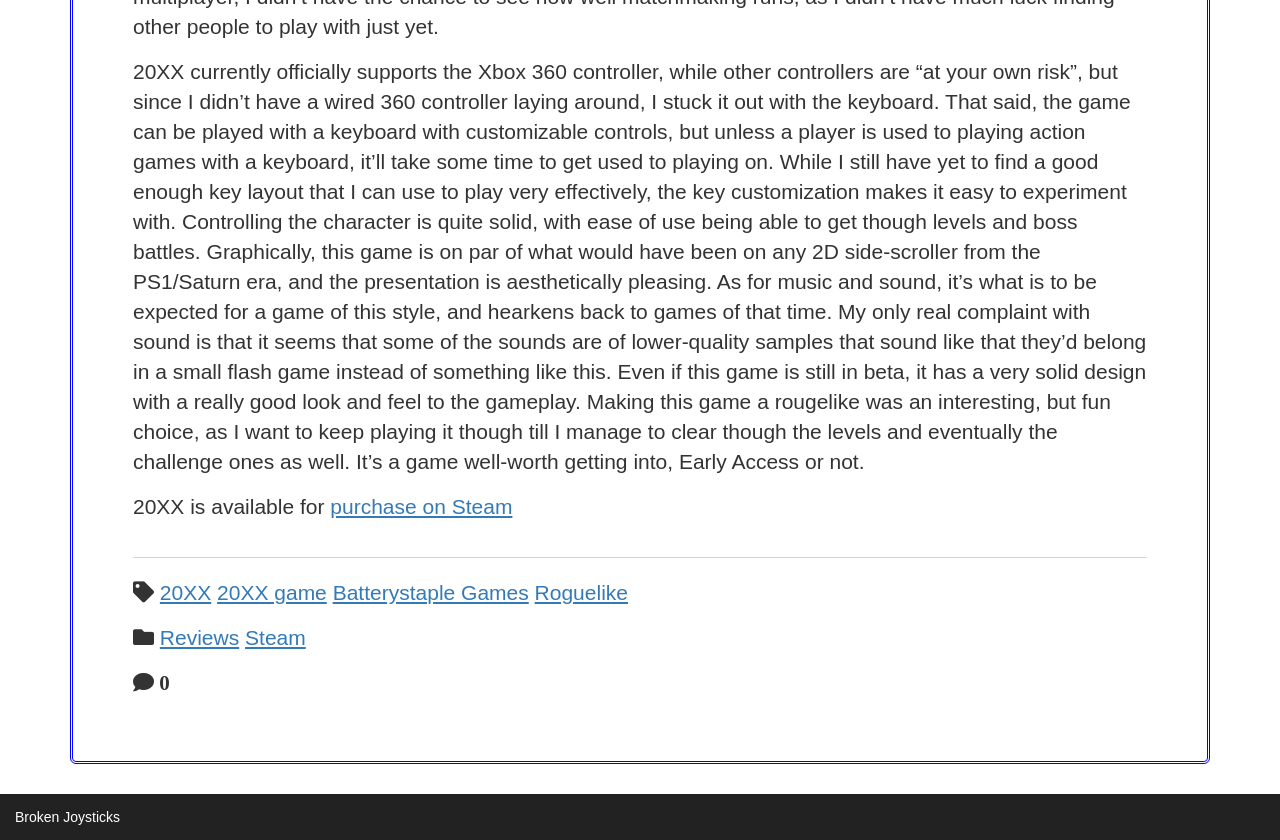How many reviews are there on this page?
Based on the image, answer the question with as much detail as possible.

There is only one review on this page, which is the lengthy text describing the game 20XX.